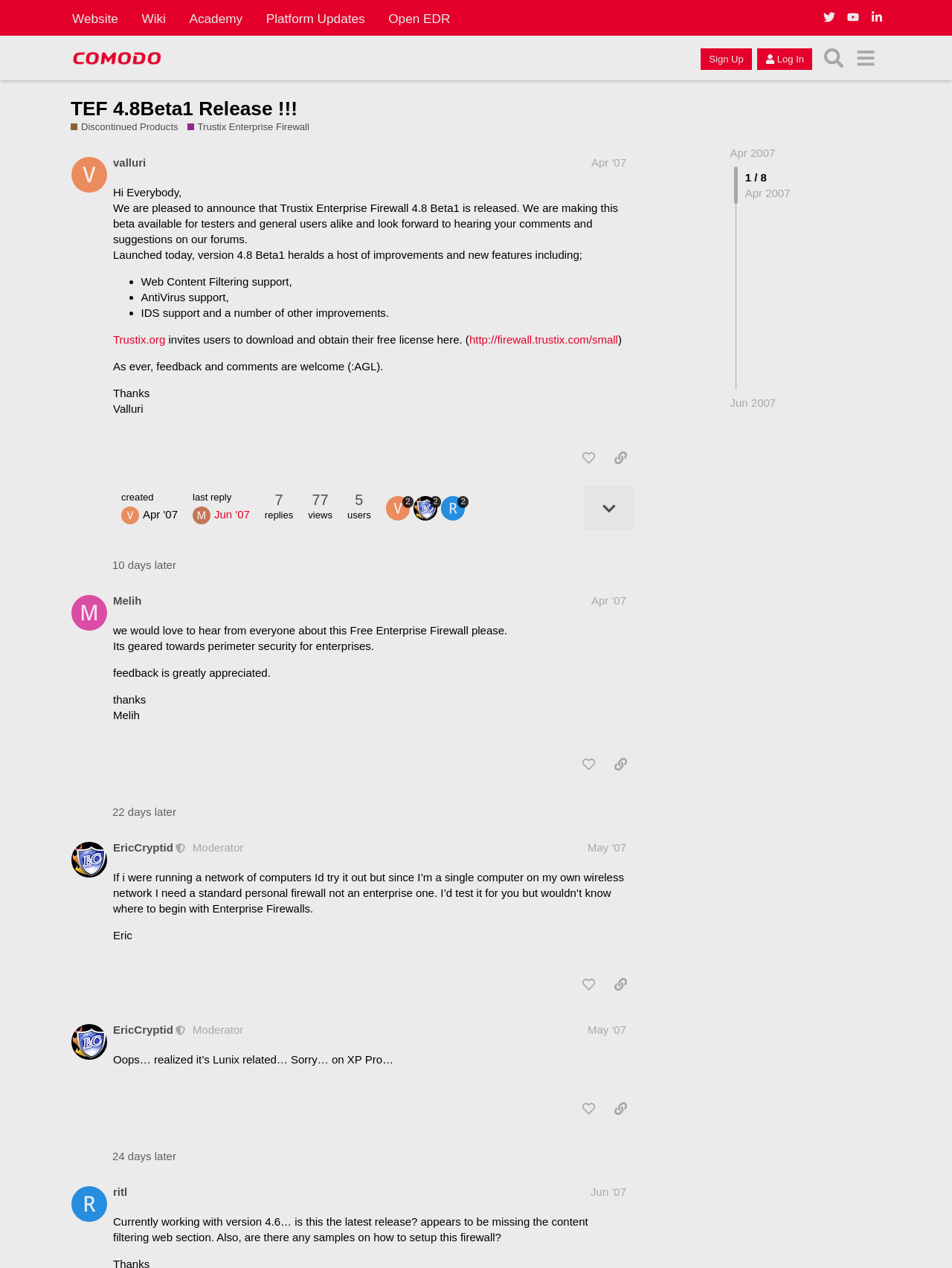What is the username of the person who made the first post?
Refer to the image and provide a one-word or short phrase answer.

valluri